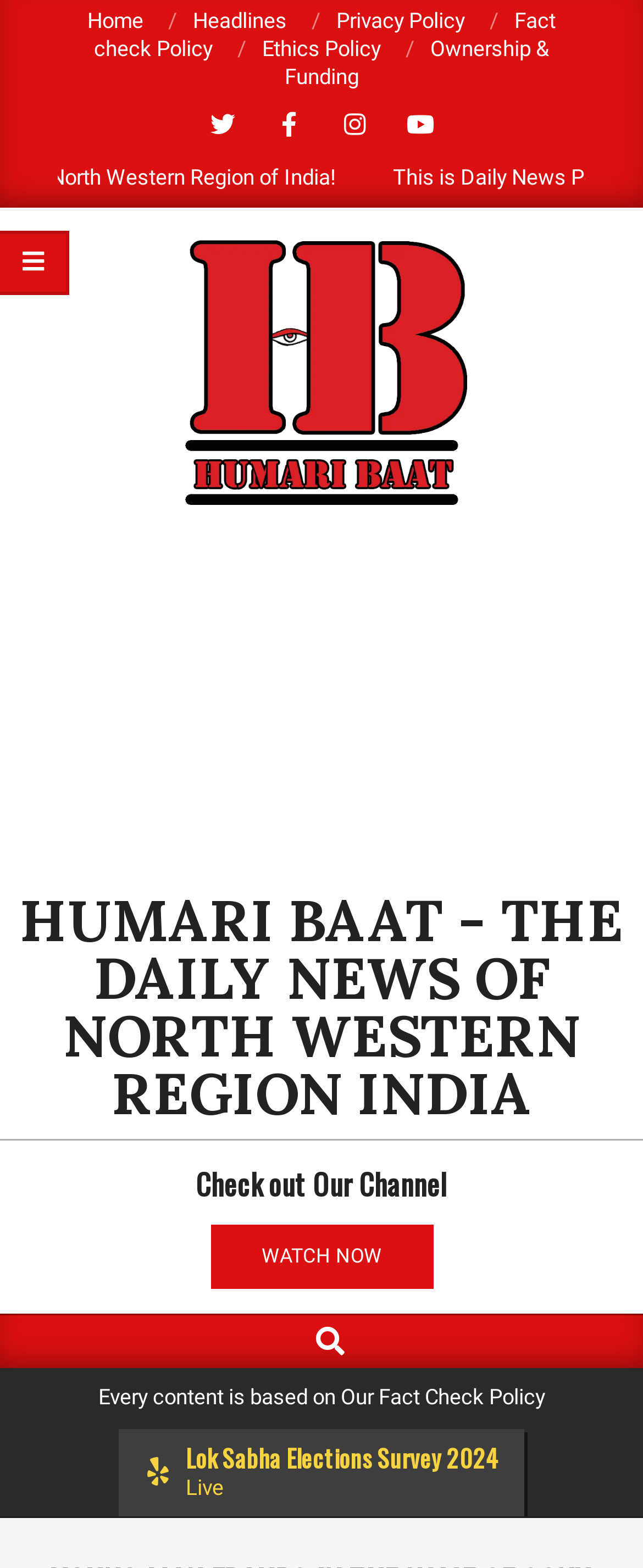Respond to the question below with a single word or phrase:
What is the purpose of the textbox at the bottom of the webpage?

Search